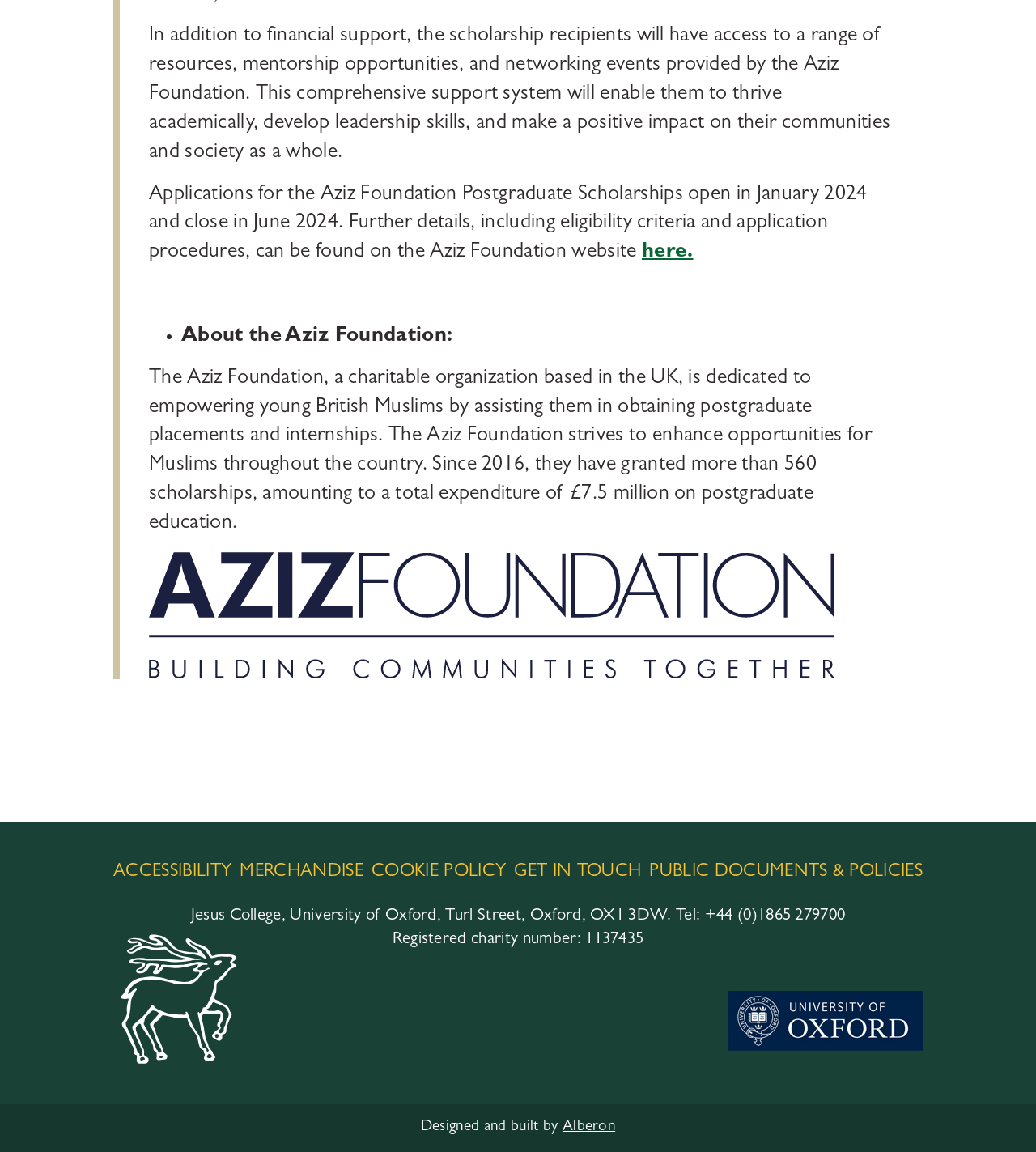Identify the bounding box coordinates of the element to click to follow this instruction: 'learn more about the Aziz Foundation'. Ensure the coordinates are four float values between 0 and 1, provided as [left, top, right, bottom].

[0.175, 0.284, 0.437, 0.301]